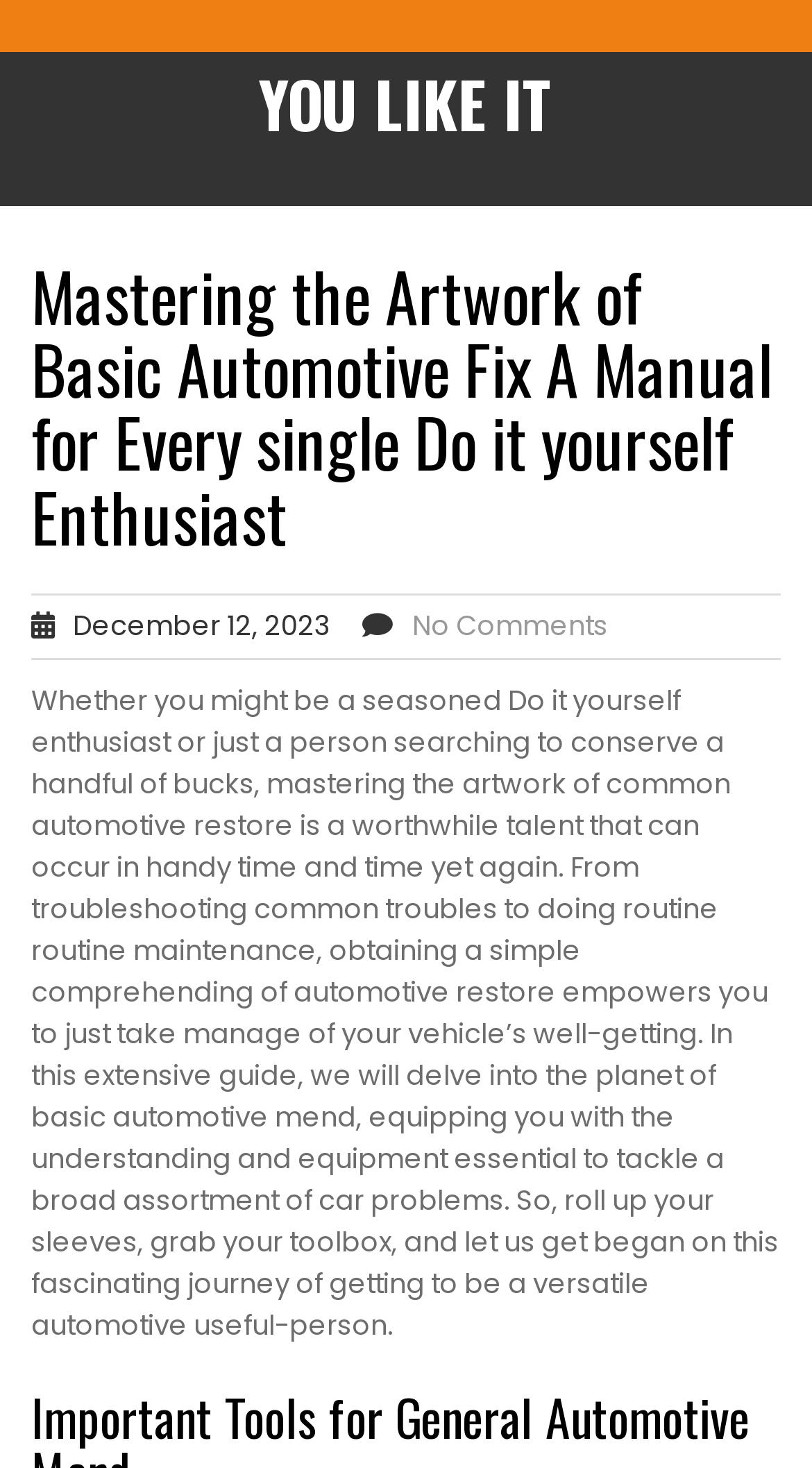What is the topic of the webpage?
Look at the image and answer with only one word or phrase.

basic automotive repair